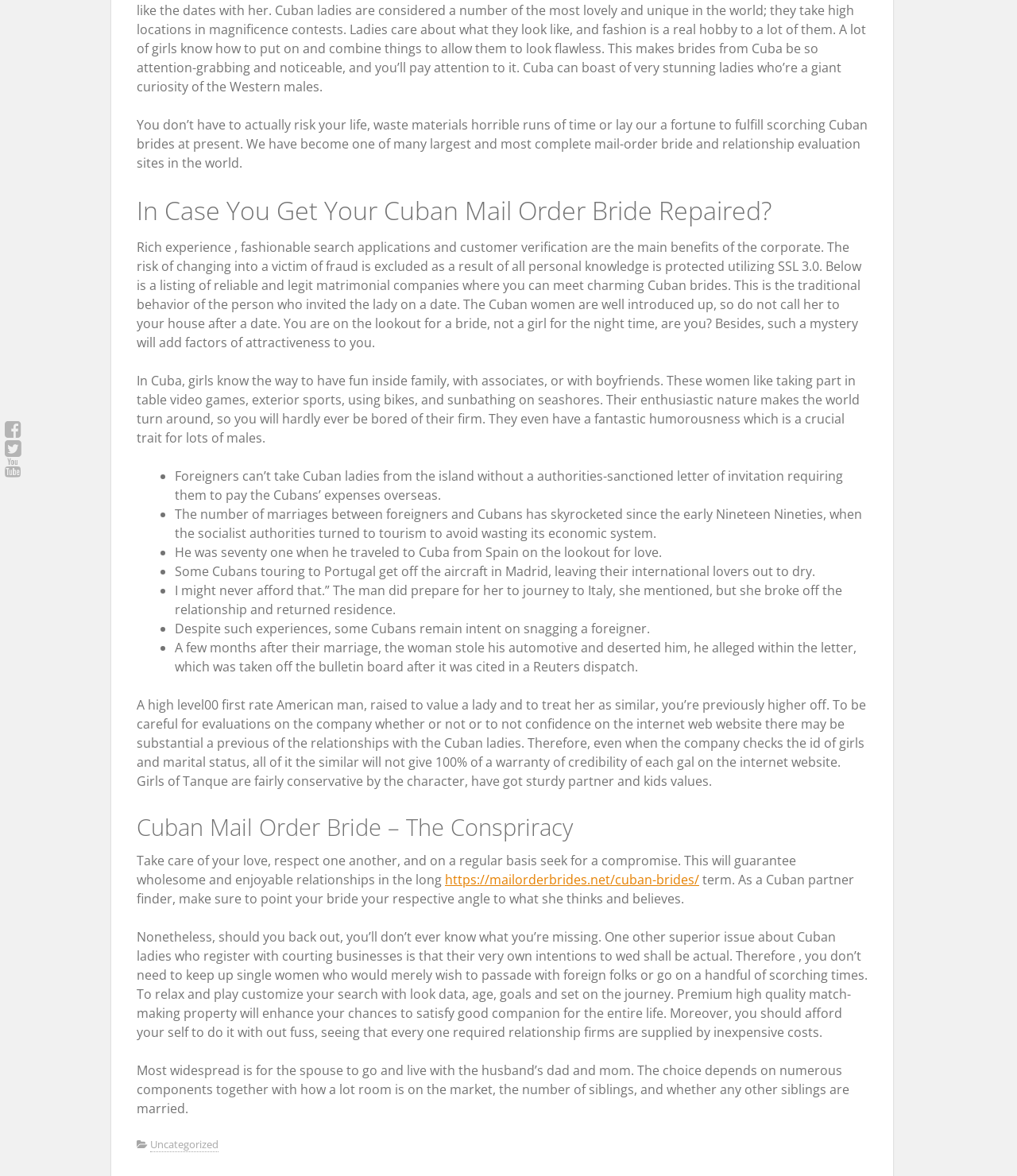Provide the bounding box coordinates for the specified HTML element described in this description: "title="Facebook"". The coordinates should be four float numbers ranging from 0 to 1, in the format [left, top, right, bottom].

[0.005, 0.357, 0.021, 0.373]